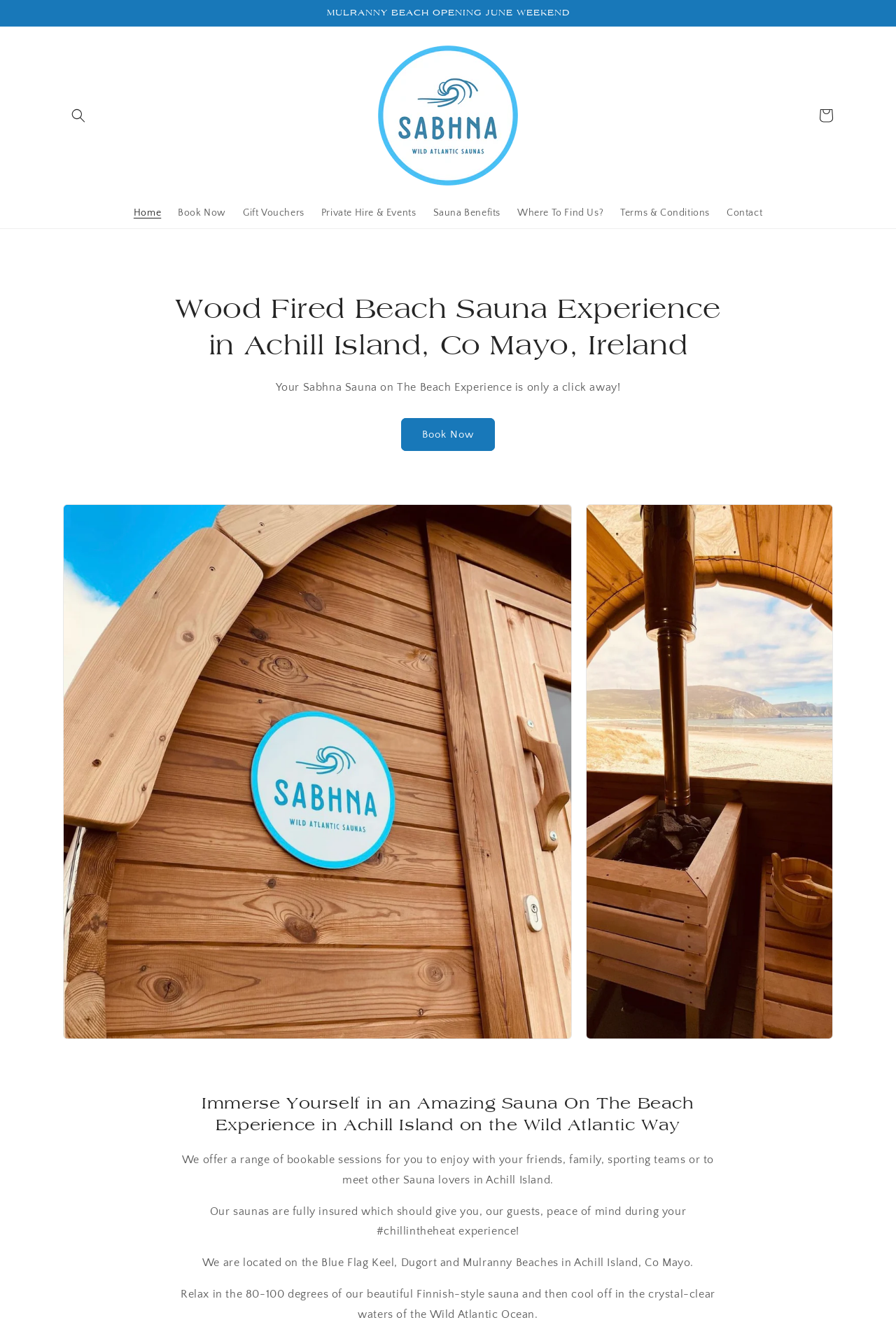Extract the bounding box coordinates for the UI element described by the text: "Home". The coordinates should be in the form of [left, top, right, bottom] with values between 0 and 1.

[0.14, 0.149, 0.189, 0.171]